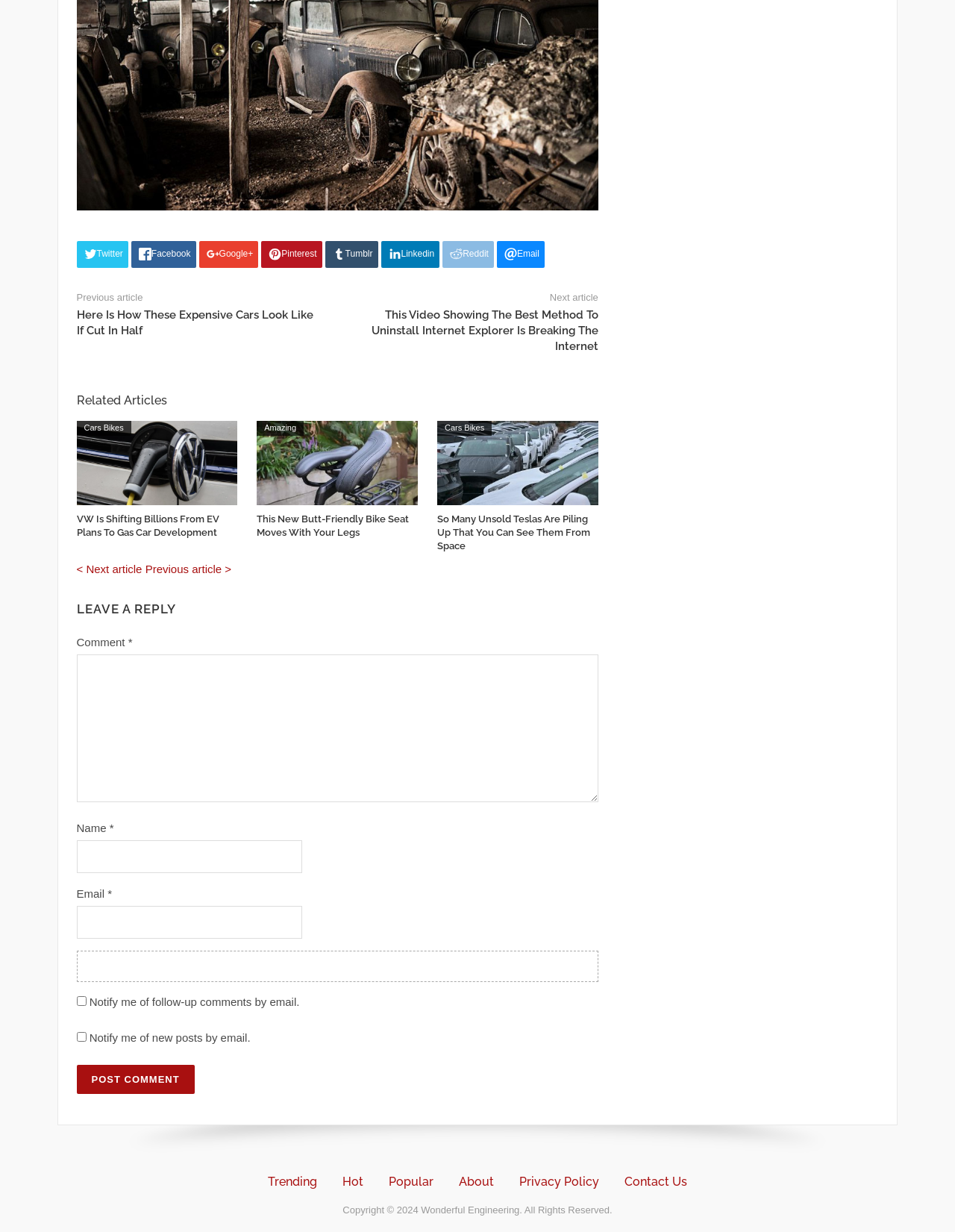What is the title of the article with the link 'So Many Unsold Teslas Are Piling Up That You Can See Them From Space'?
Analyze the image and deliver a detailed answer to the question.

The article with the link 'So Many Unsold Teslas Are Piling Up That You Can See Them From Space' has the same title, which suggests that the article is about the accumulation of unsold Teslas.